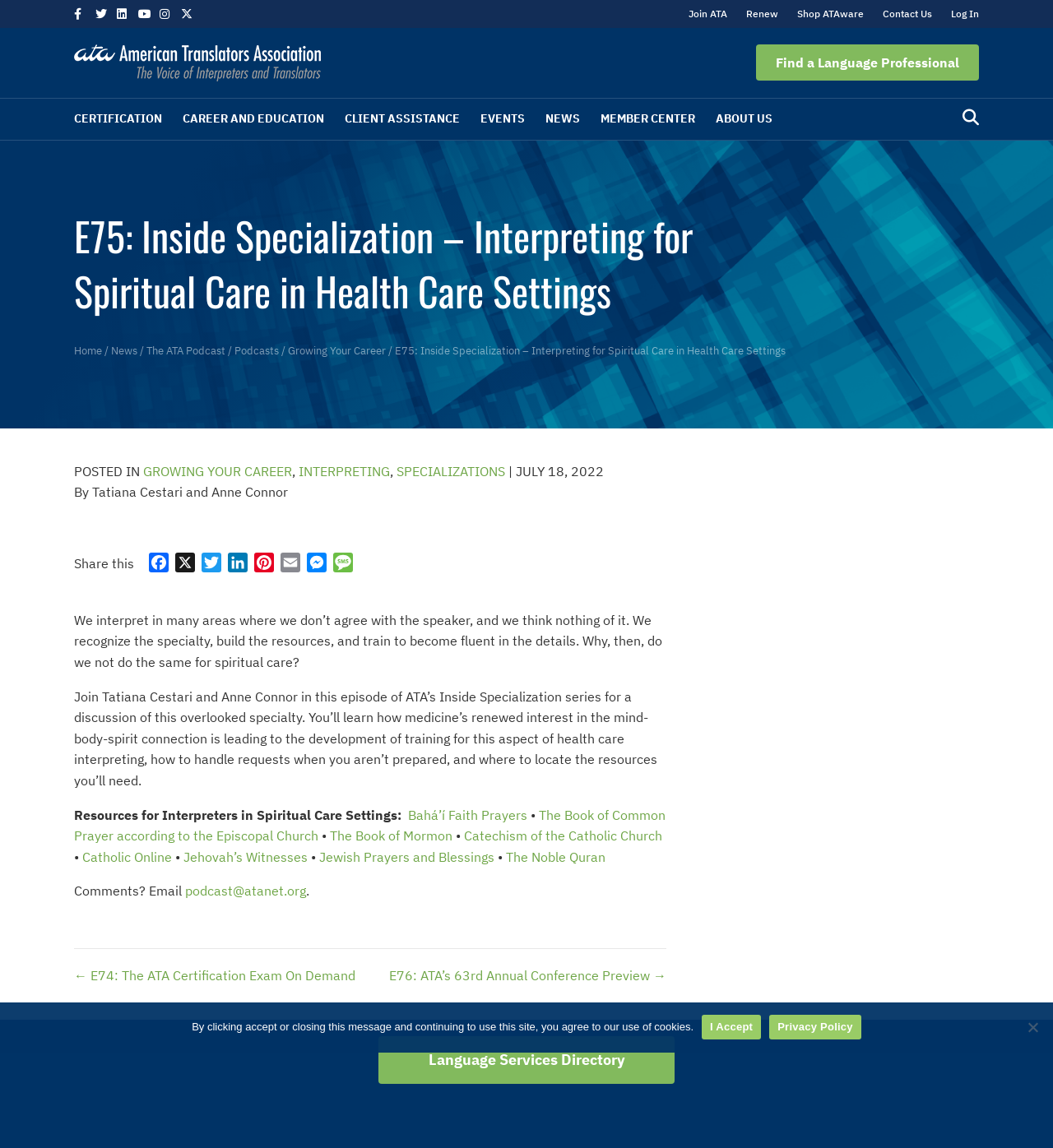Please predict the bounding box coordinates of the element's region where a click is necessary to complete the following instruction: "Find a Language Professional". The coordinates should be represented by four float numbers between 0 and 1, i.e., [left, top, right, bottom].

[0.718, 0.038, 0.93, 0.07]